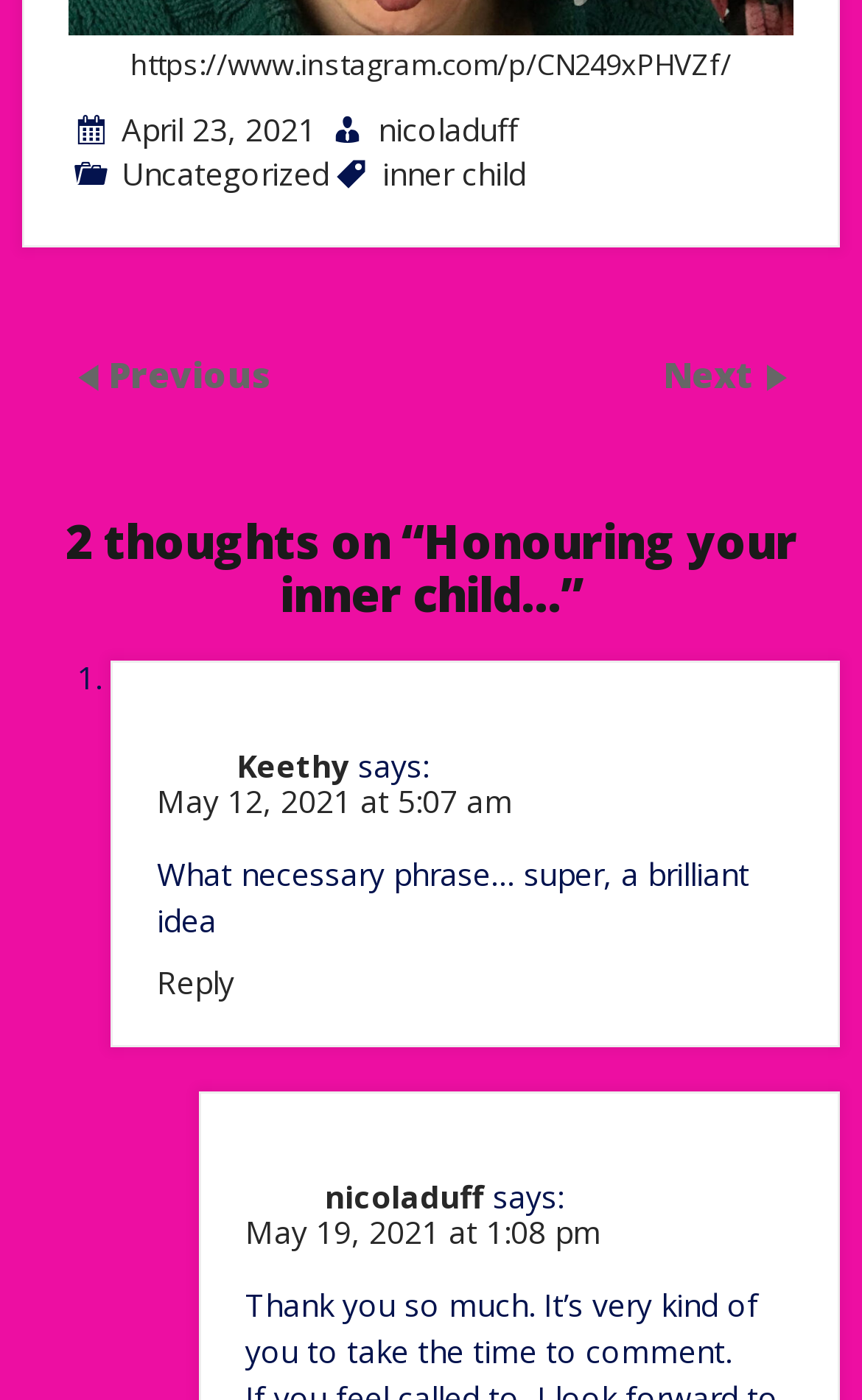Extract the bounding box coordinates of the UI element described: "nicoladuff". Provide the coordinates in the format [left, top, right, bottom] with values ranging from 0 to 1.

[0.438, 0.078, 0.6, 0.108]